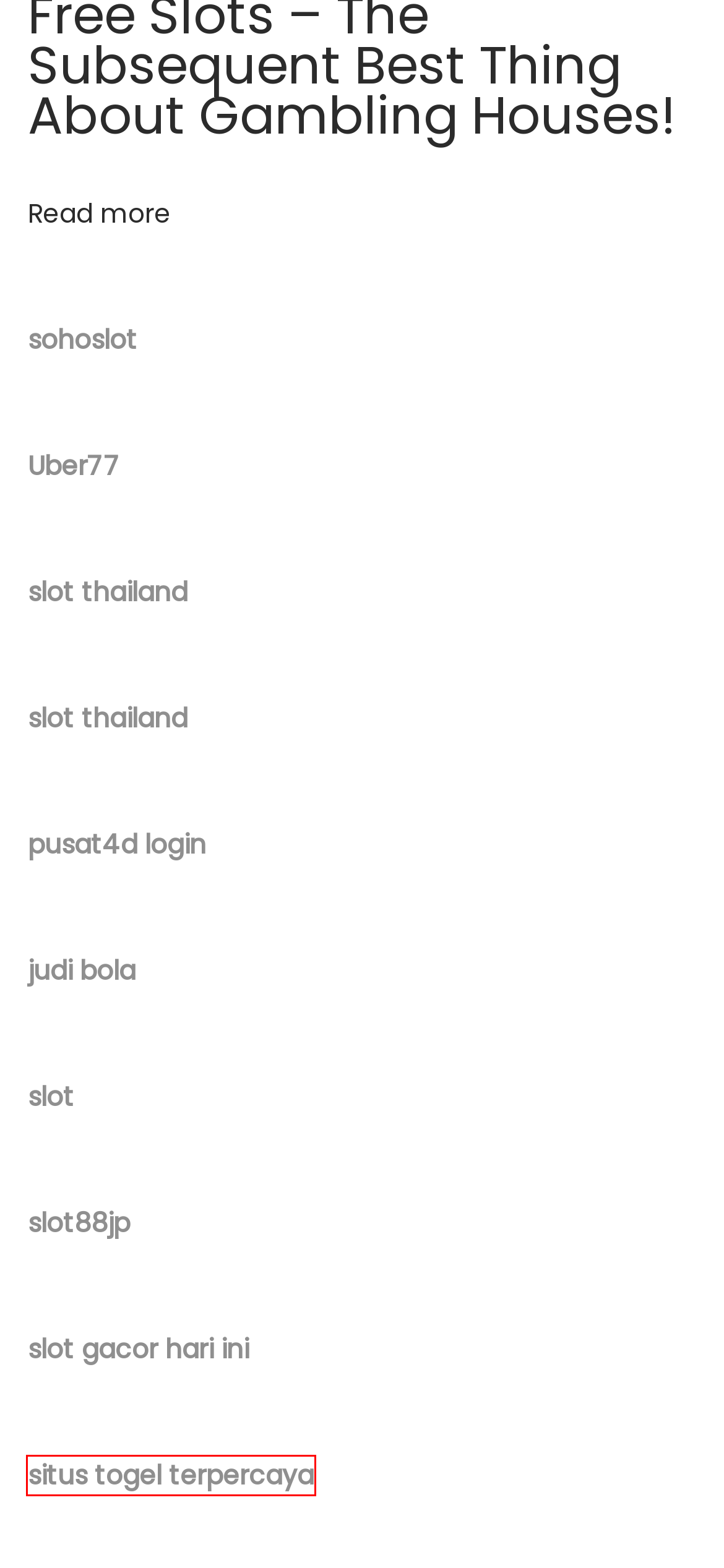You are provided a screenshot of a webpage featuring a red bounding box around a UI element. Choose the webpage description that most accurately represents the new webpage after clicking the element within the red bounding box. Here are the candidates:
A. Food – Paintball-H0ppers
B. Daftar 10 Bandar Togel Online Terpercaya dan Terlengkap di Indonesia
C. The Regarding Online Casinos Uk – Paintball-H0ppers
D. KILAU4D DAFTAR SITUS RESMI GAMES SPIN ONLINE TERBAIK DAN TERPERCAYA 2024
E. Asia99 👾 Cá Cược Thể Thao & Casino trực tuyến số 1 Châu Á 2024
F. Credit Card Guidelines For Kids – Paintball-H0ppers
G. Free Slots – The Subsequent Best Thing About Gambling Houses! – Paintball-H0ppers
H. AGEN138 ♥️ Raja Situs Slot Gacor Hari Ini & Judi Slot Online Terbaru

B